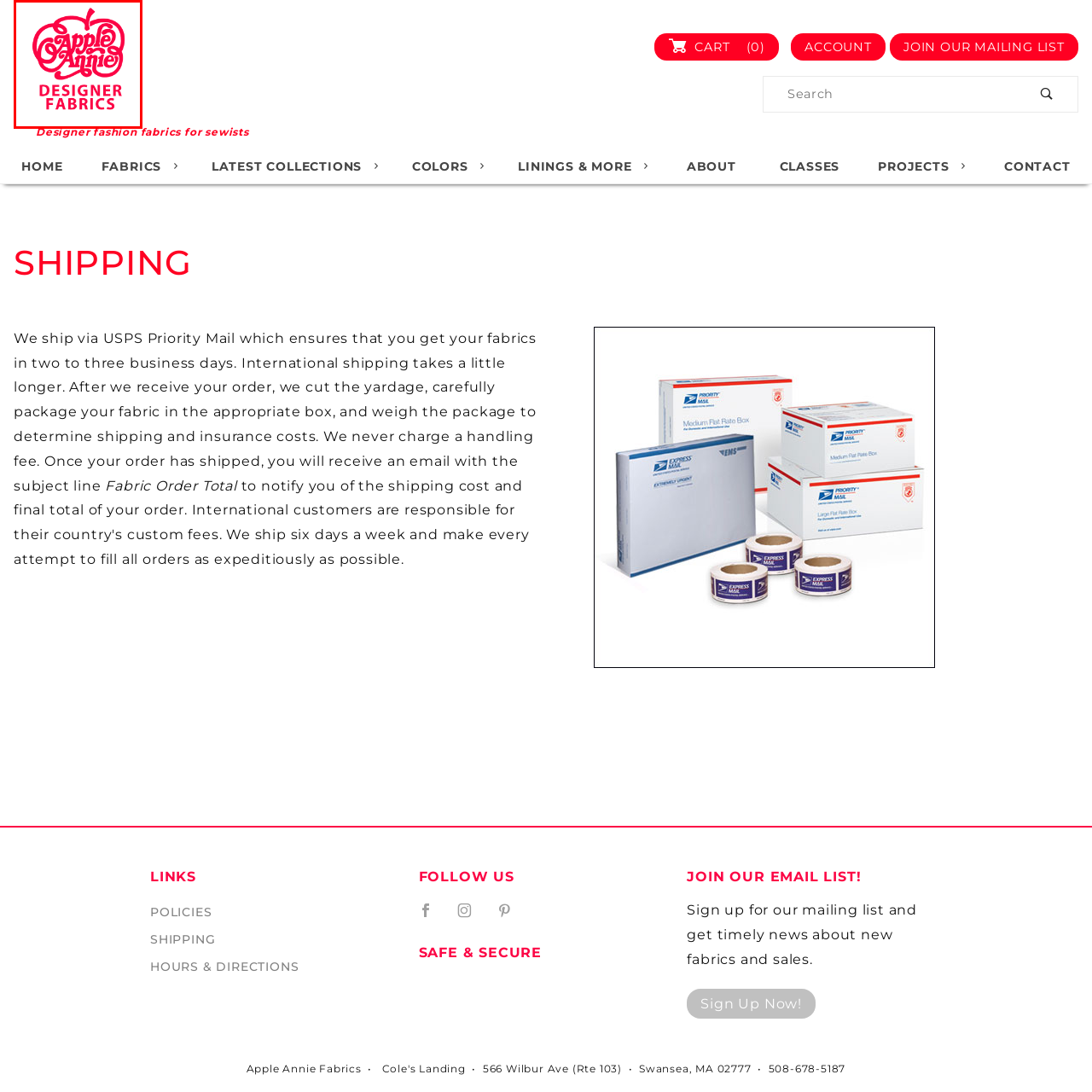Look at the image segment within the red box, What type of enthusiasts is the brand appealing to? Give a brief response in one word or phrase.

Sewists and fabric enthusiasts